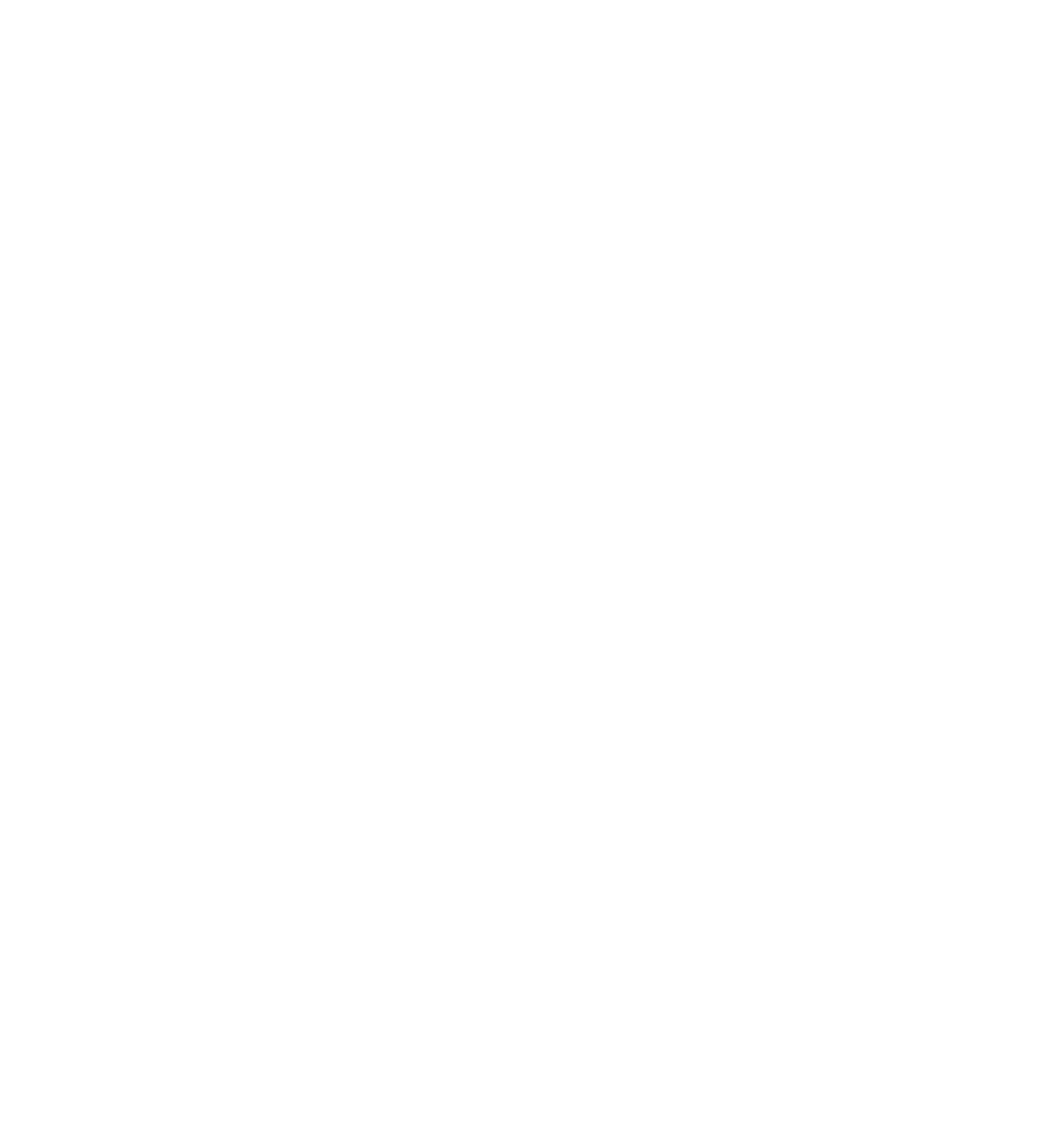Based on the image, provide a detailed and complete answer to the question: 
What is one of the benefits of using a cloud management platform?

According to the webpage, a cloud management platform makes it easy to gain insights from data, allowing users to access historical data from anywhere and pull up the latest statistics using a web-based interface.